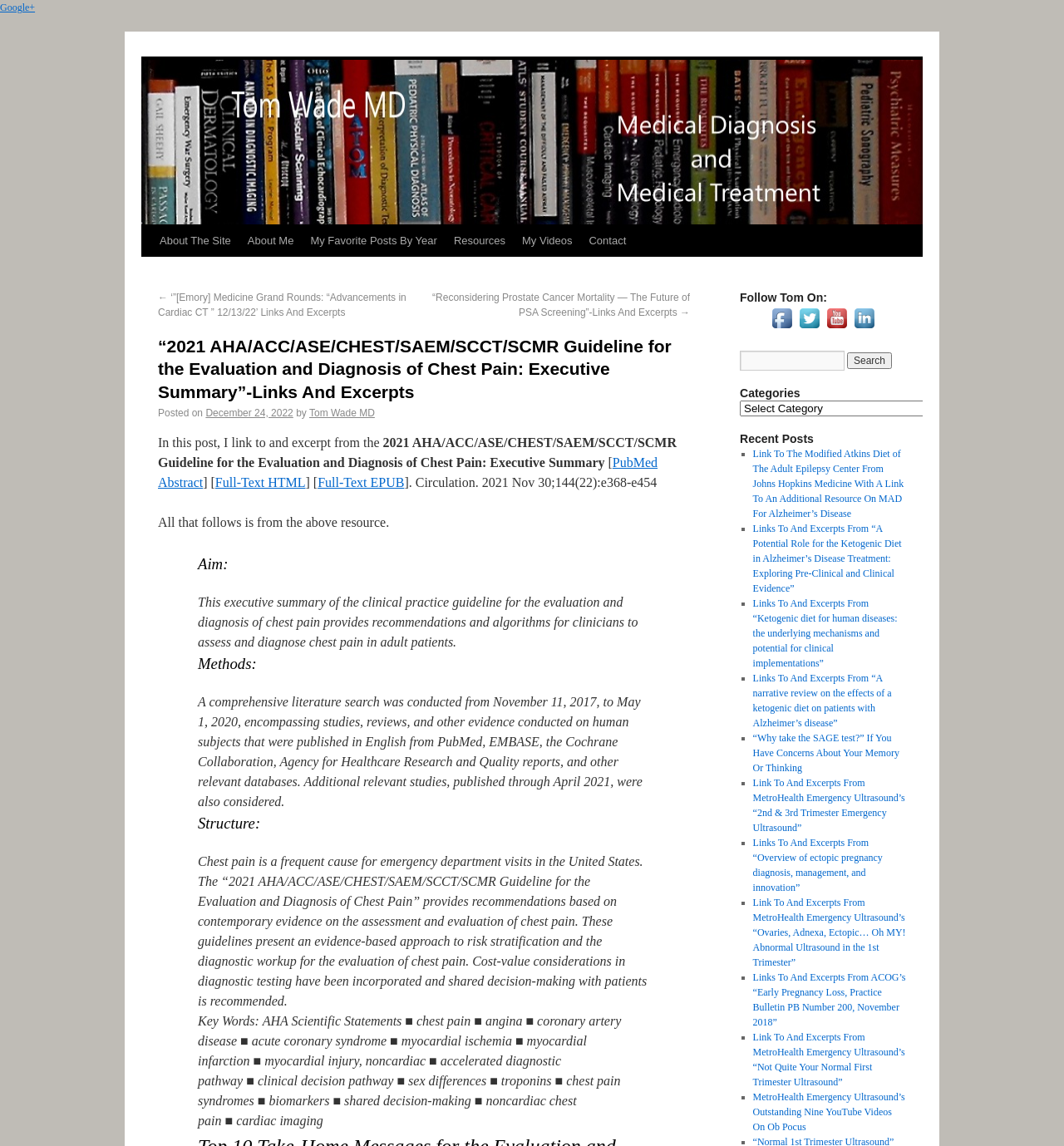Locate the coordinates of the bounding box for the clickable region that fulfills this instruction: "Read the post 'Link To The Modified Atkins Diet of The Adult Epilepsy Center From Johns Hopkins Medicine With A Link To An Additional Resource On MAD For Alzheimer’s Disease'".

[0.707, 0.391, 0.849, 0.453]